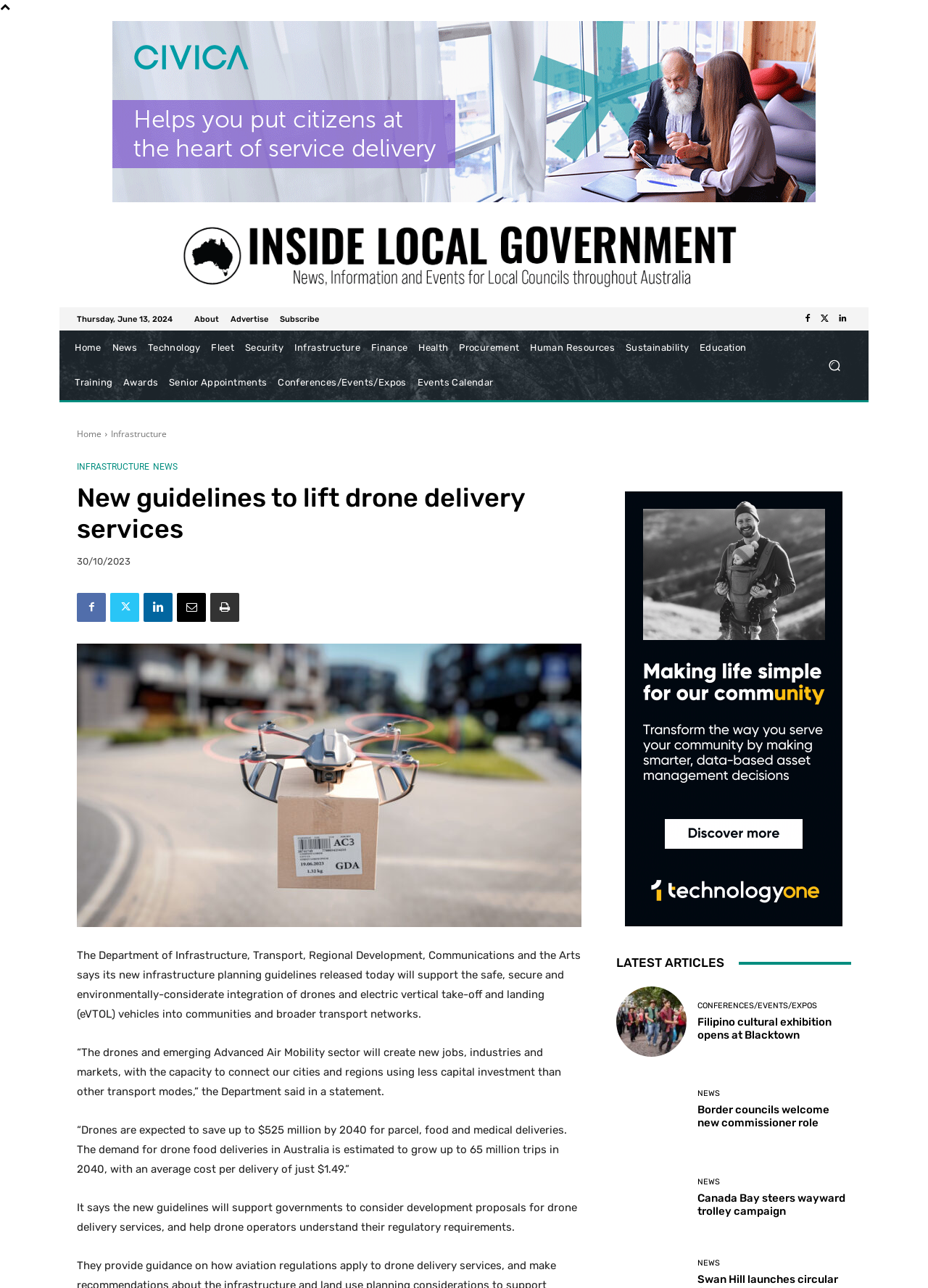Please determine the bounding box coordinates of the area that needs to be clicked to complete this task: 'Read the 'New guidelines to lift drone delivery services' article'. The coordinates must be four float numbers between 0 and 1, formatted as [left, top, right, bottom].

[0.083, 0.374, 0.627, 0.423]